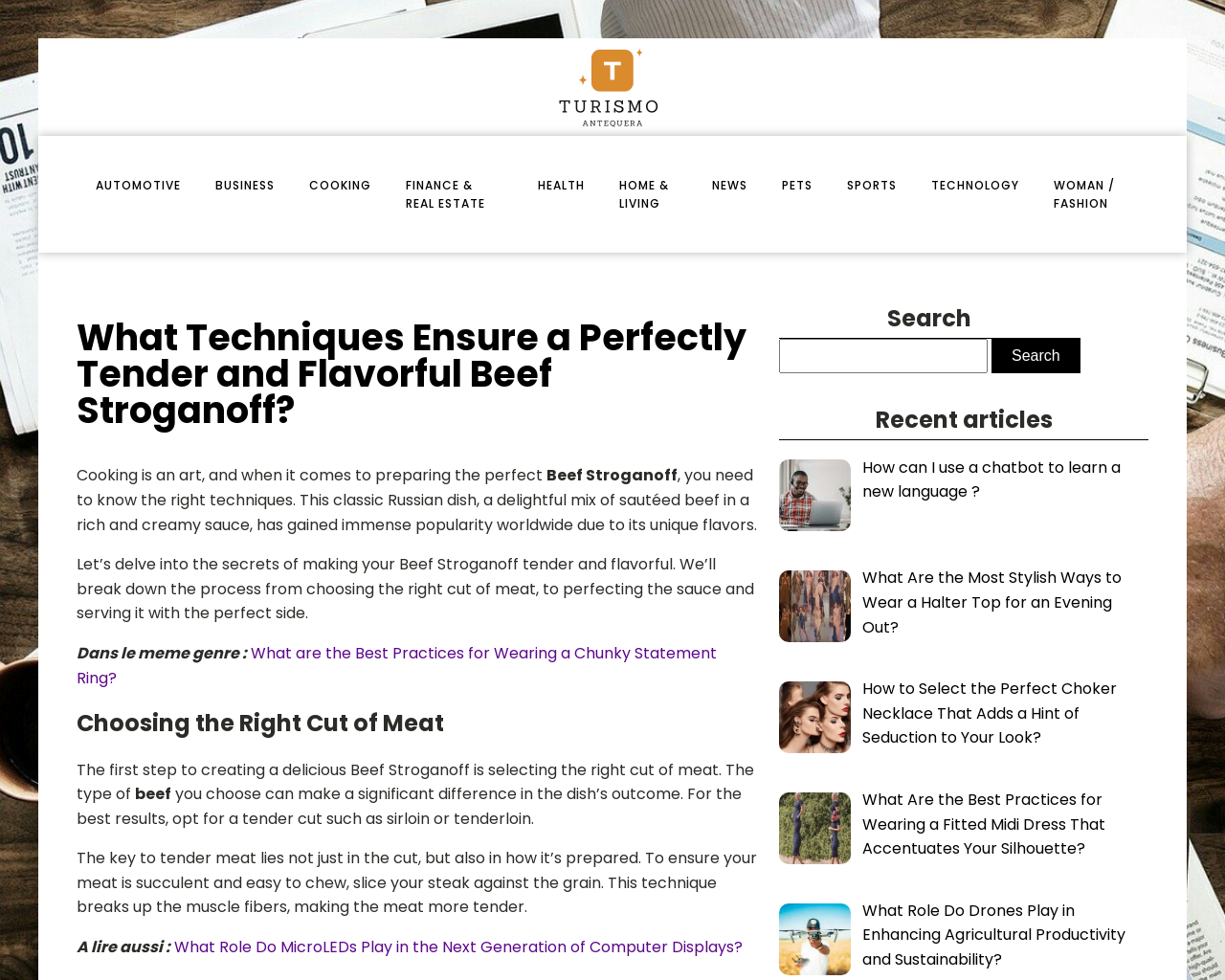Please provide the bounding box coordinates for the element that needs to be clicked to perform the following instruction: "Click on the COOKING link". The coordinates should be given as four float numbers between 0 and 1, i.e., [left, top, right, bottom].

[0.238, 0.16, 0.317, 0.218]